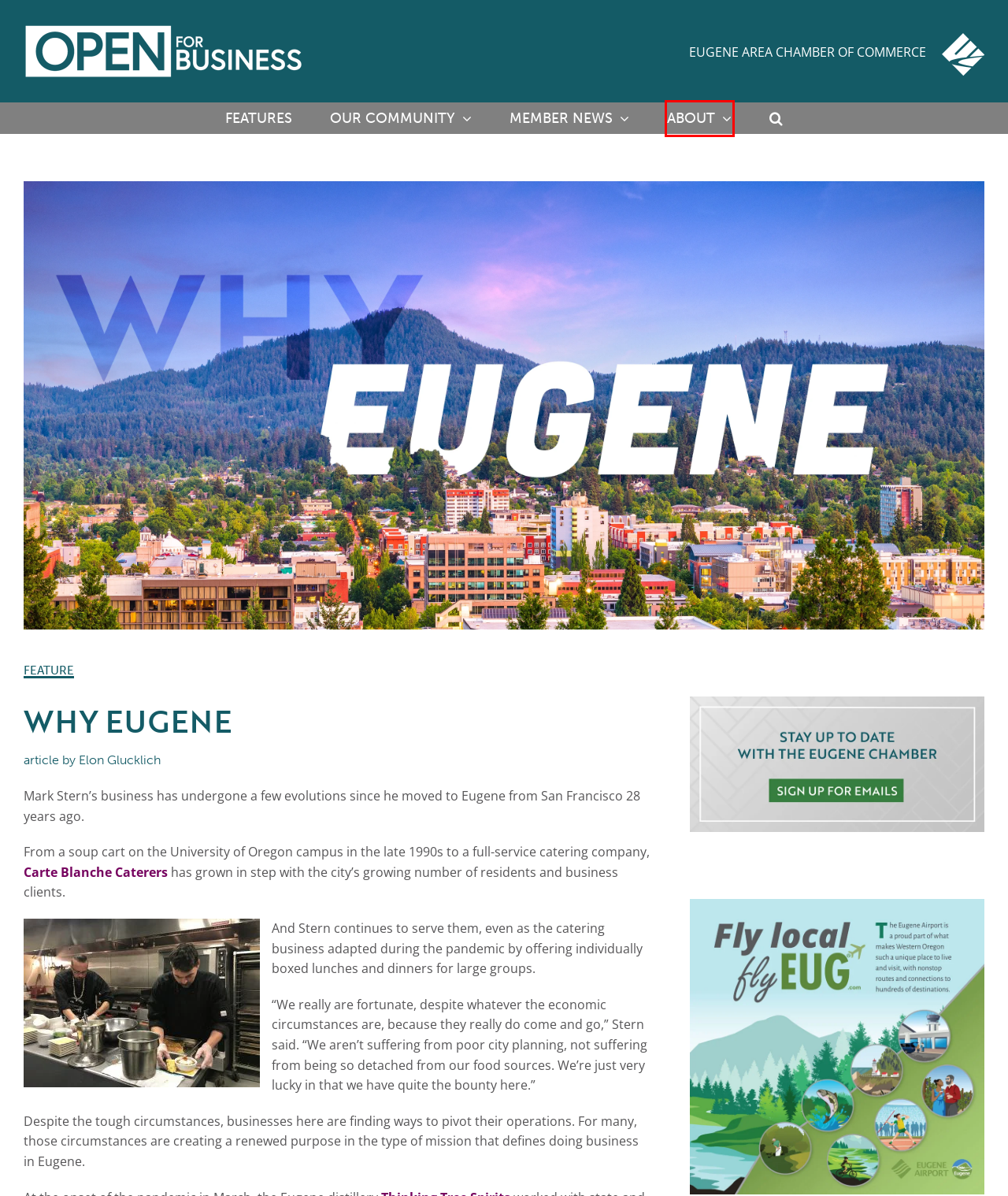Observe the provided screenshot of a webpage that has a red rectangle bounding box. Determine the webpage description that best matches the new webpage after clicking the element inside the red bounding box. Here are the candidates:
A. Q&Q With T&L Fine Jewelry - Open for Business Eugene
B. Member News - Open for Business Eugene
C. About - Open for Business Eugene
D. Community Solutions Summit: A “Why” Behind a Chamber of Commerce - Open for Business Eugene
E. Our Community - Open for Business Eugene
F. Open for Business: Eugene Area Chamber of Commerce
G. Features - Open for Business Eugene
H. A Fundraiser to Remember - Open for Business Eugene

C